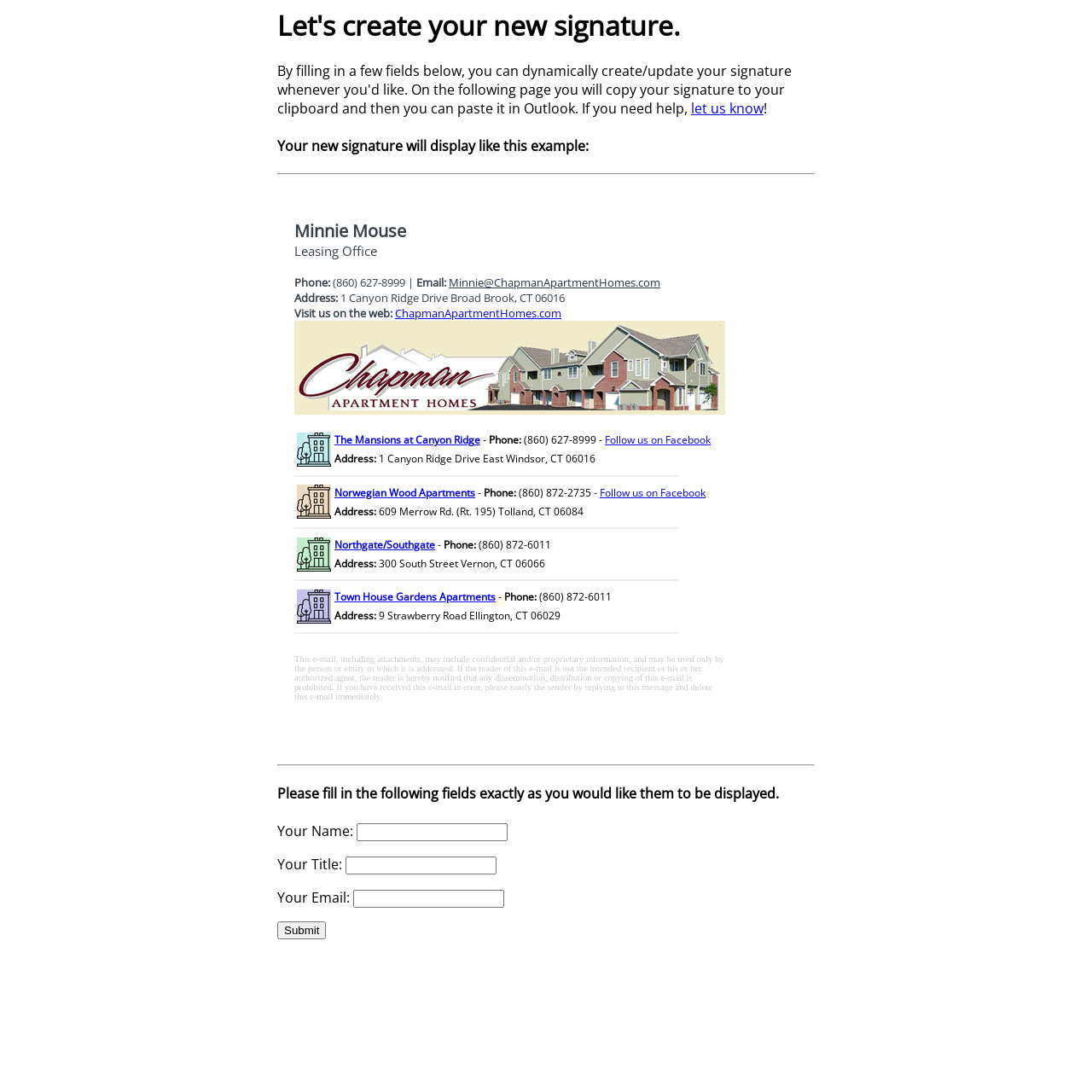Please identify the bounding box coordinates of the clickable area that will fulfill the following instruction: "Enter your email". The coordinates should be in the format of four float numbers between 0 and 1, i.e., [left, top, right, bottom].

[0.323, 0.815, 0.462, 0.831]